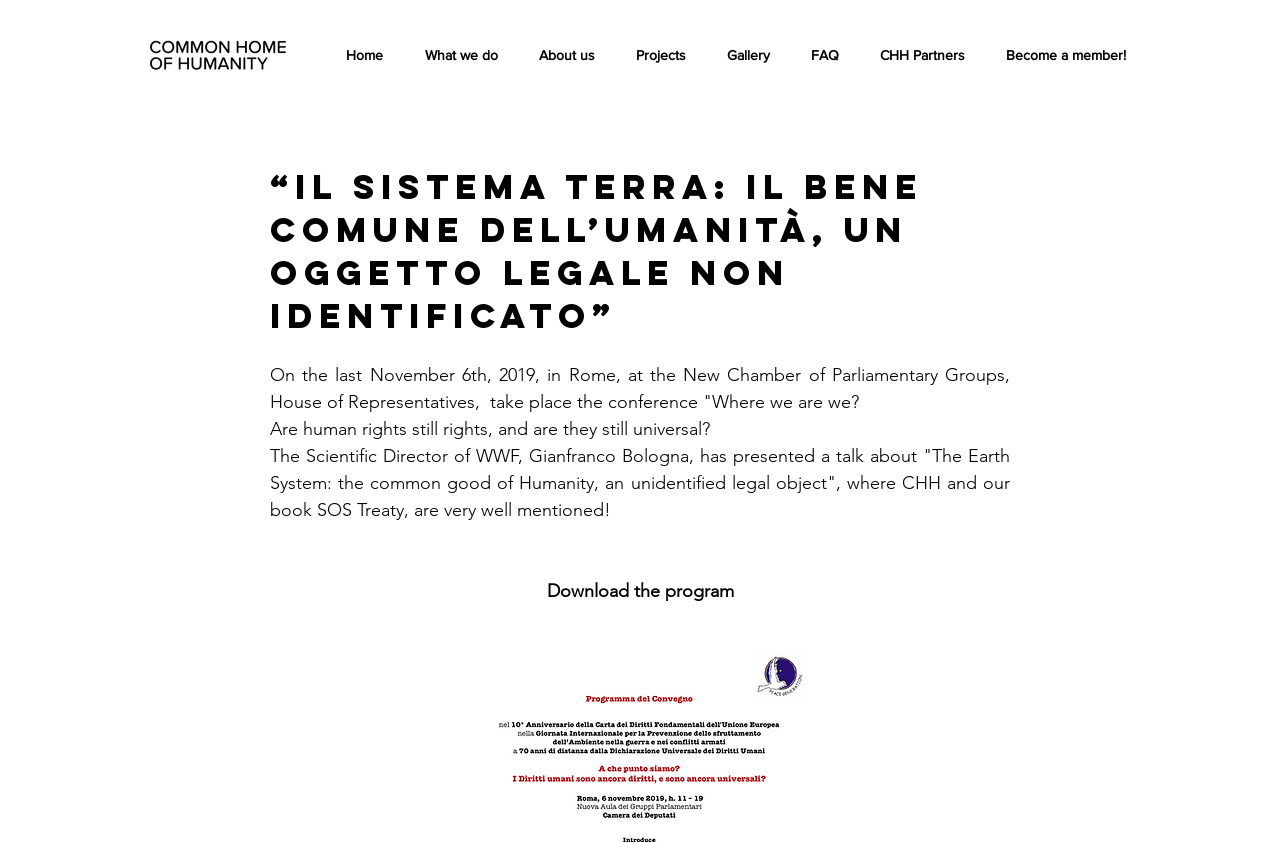Can you find the bounding box coordinates for the element to click on to achieve the instruction: "Click the logo"?

[0.11, 0.036, 0.233, 0.095]